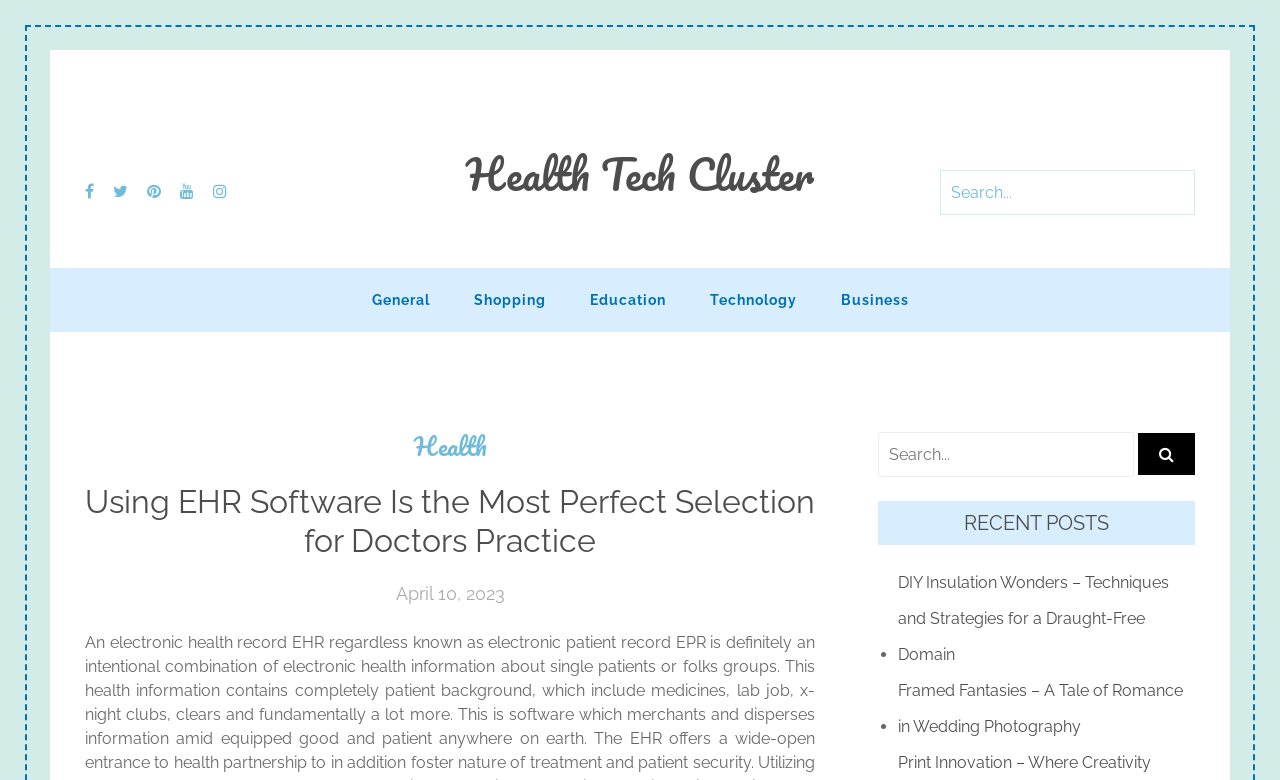Respond to the question below with a single word or phrase:
How many recent posts are listed on the webpage?

2